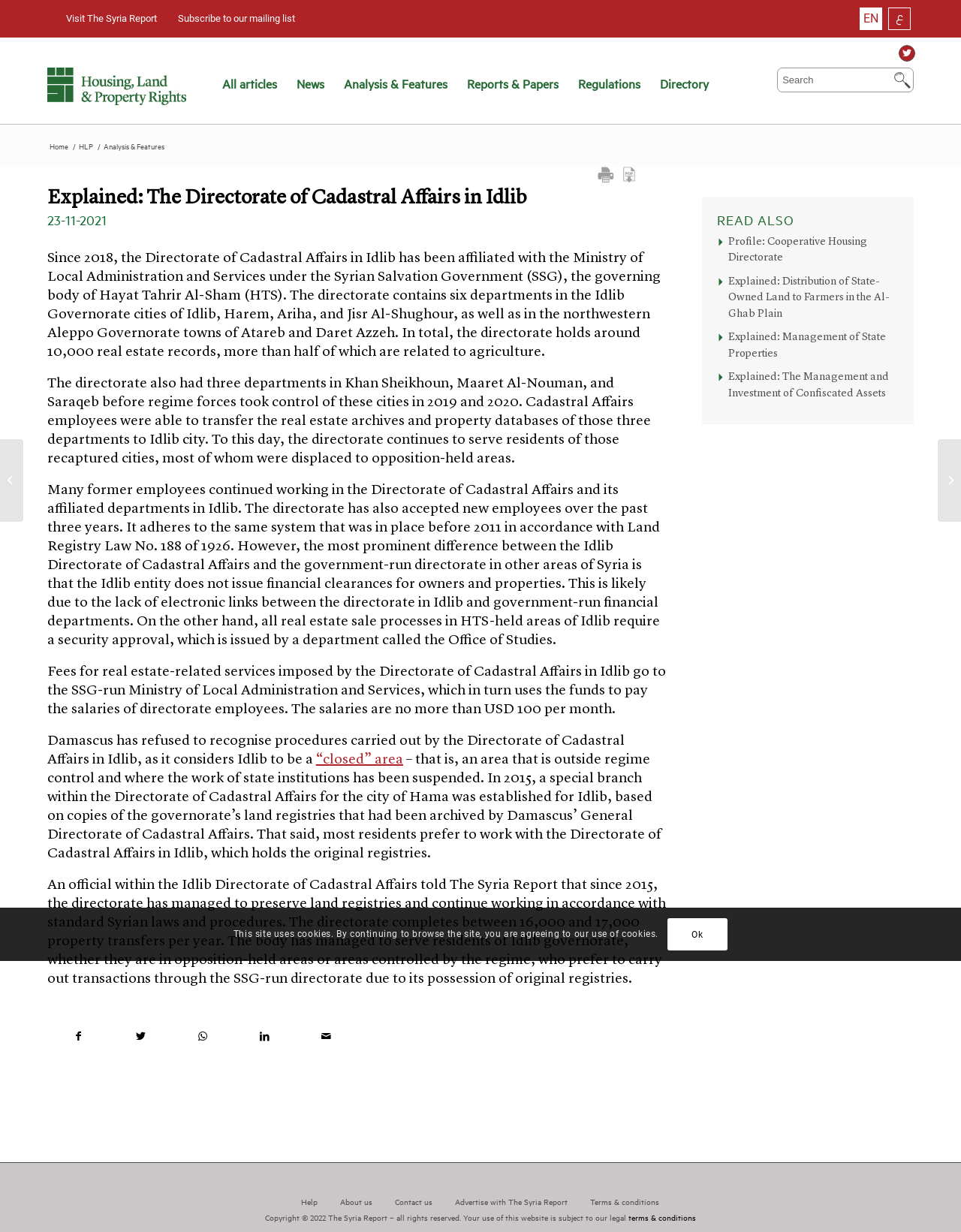Indicate the bounding box coordinates of the clickable region to achieve the following instruction: "Visit The Syria Report."

[0.049, 0.01, 0.163, 0.02]